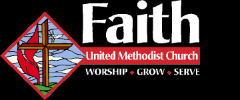What are the three themes emphasized in the logo?
Answer the question in as much detail as possible.

The decorative elements surrounding the cross in the logo emphasize themes of worship, growth, and service, as indicated by the words 'WORSHIP • GROW • SERVE' prominently displayed beneath the church's name.